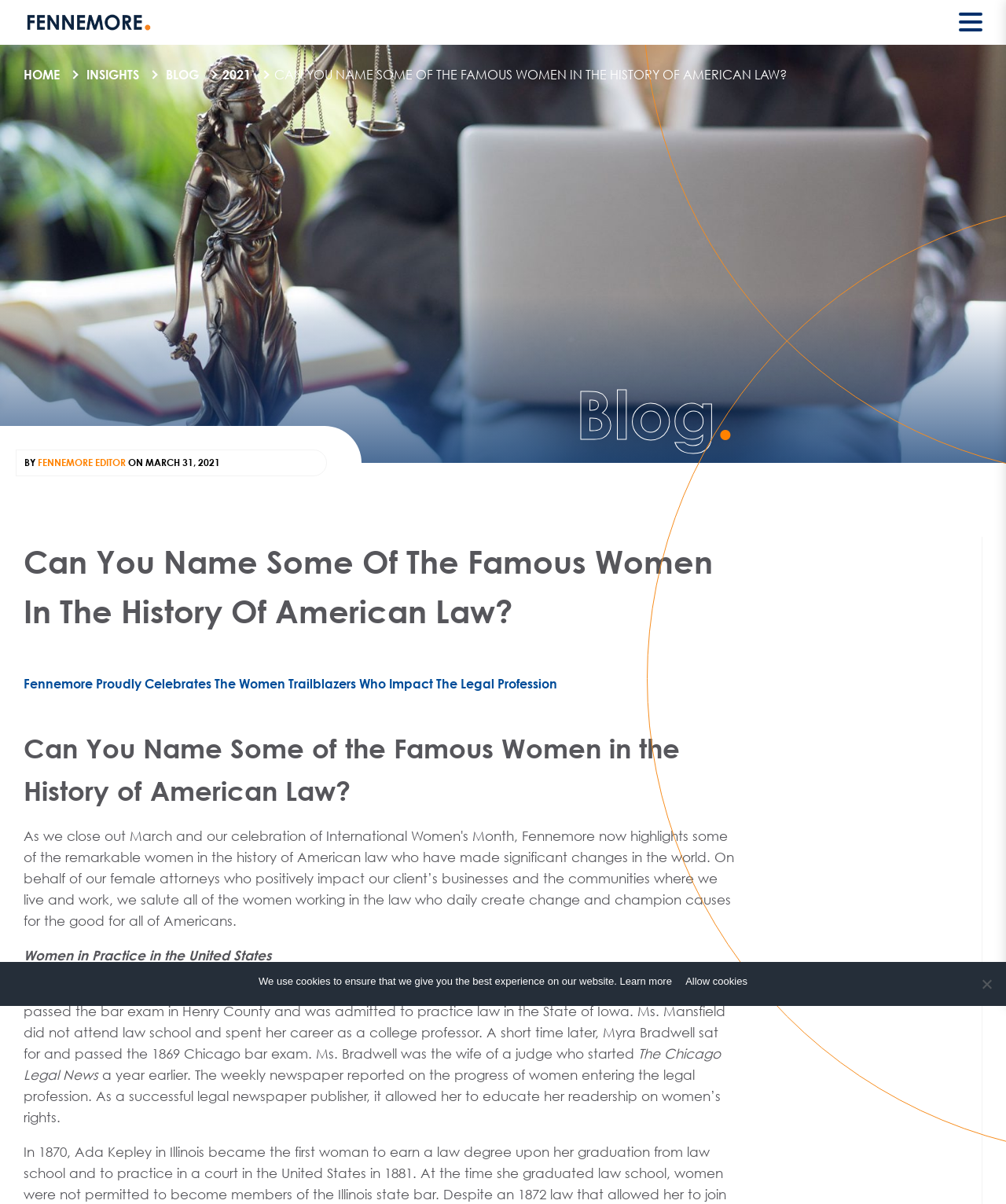Locate the bounding box coordinates of the element you need to click to accomplish the task described by this instruction: "Read the BLOG".

[0.572, 0.31, 0.712, 0.377]